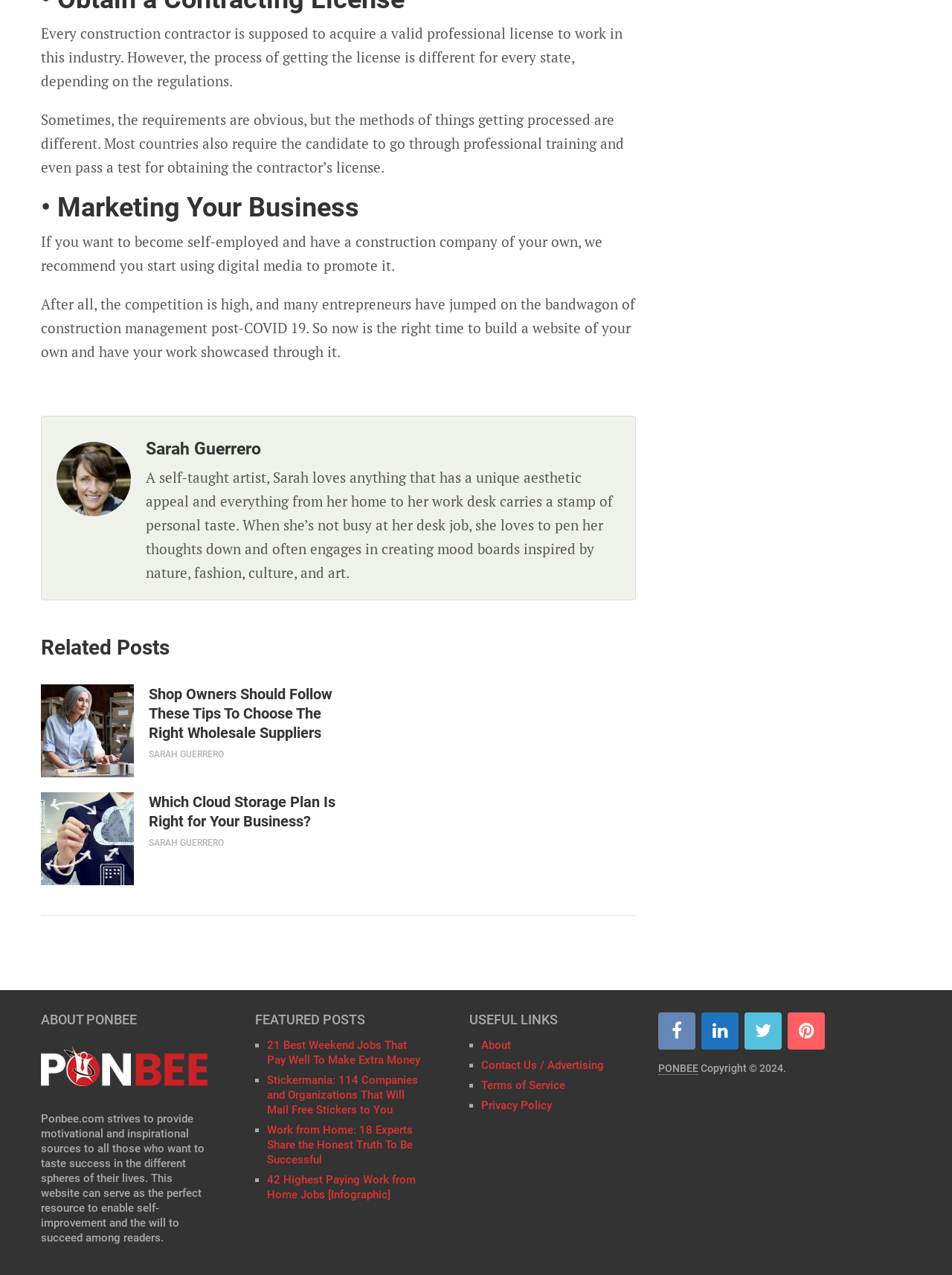Locate the bounding box coordinates of the element I should click to achieve the following instruction: "read the article about choosing the right wholesale suppliers".

[0.156, 0.537, 0.356, 0.582]